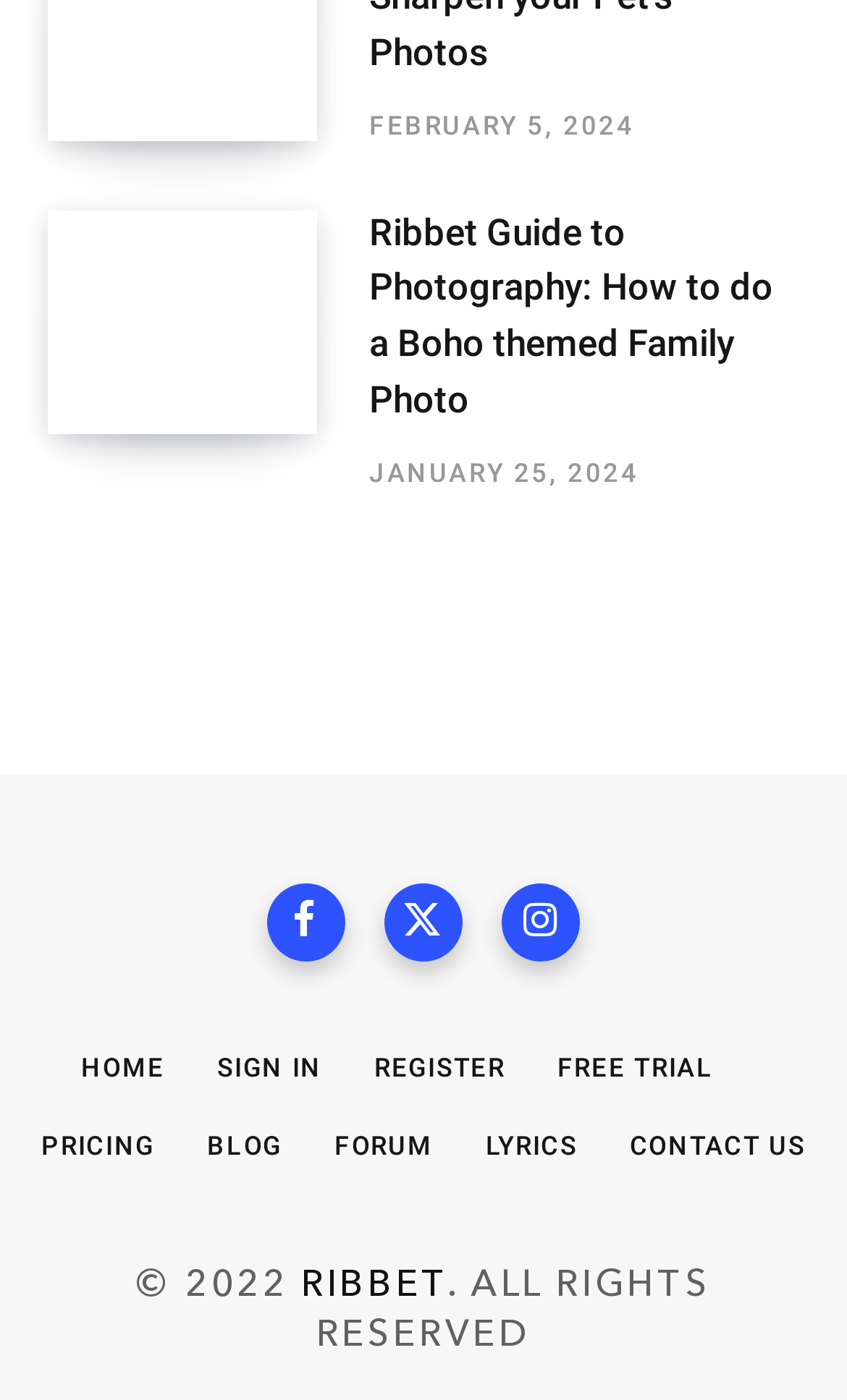What is the copyright year?
Answer the question in a detailed and comprehensive manner.

I found the static text '© 2022' at the bottom of the page, which indicates the copyright year.